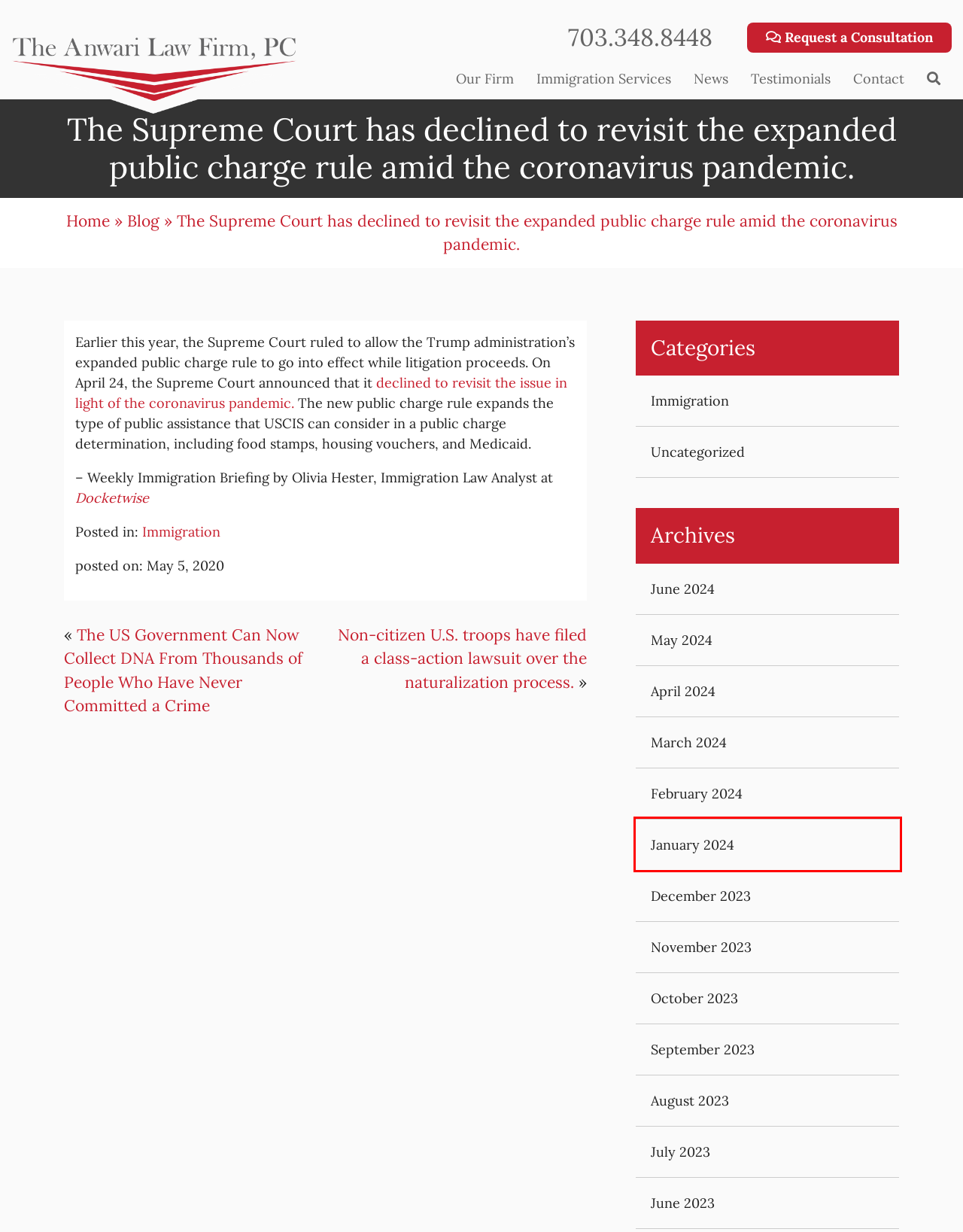You have received a screenshot of a webpage with a red bounding box indicating a UI element. Please determine the most fitting webpage description that matches the new webpage after clicking on the indicated element. The choices are:
A. Blog - The Anwari Law Firm, PC
B. January 2024 - The Anwari Law Firm, PC
C. Immigration Archives - The Anwari Law Firm, PC
D. February 2024 - The Anwari Law Firm, PC
E. Uncategorized Archives - The Anwari Law Firm, PC
F. July 2023 - The Anwari Law Firm, PC
G. Testimonials - The Anwari Law Firm, PC
H. Contact - The Anwari Law Firm, PC

B